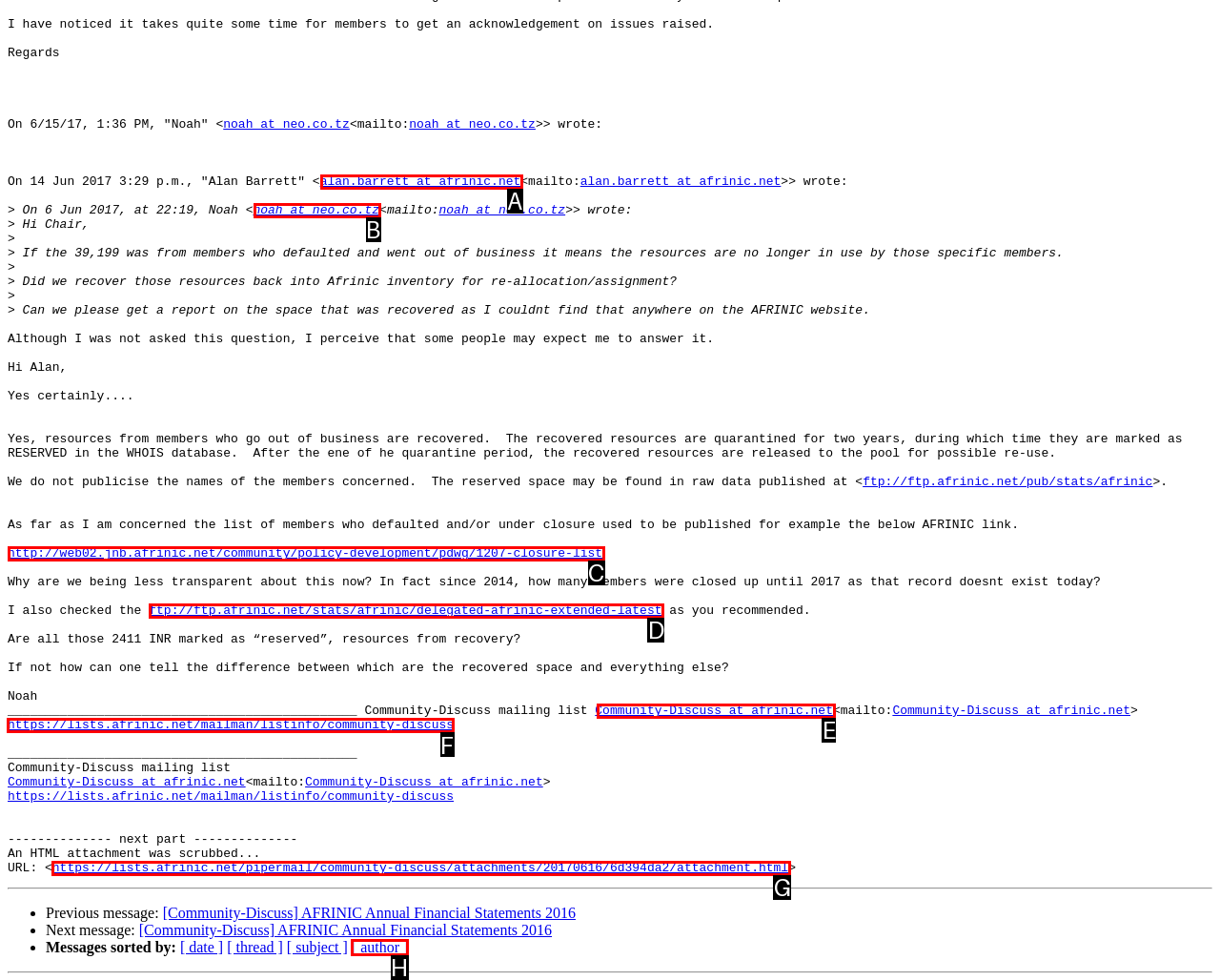Figure out which option to click to perform the following task: Subscribe to the Community-Discuss mailing list
Provide the letter of the correct option in your response.

F